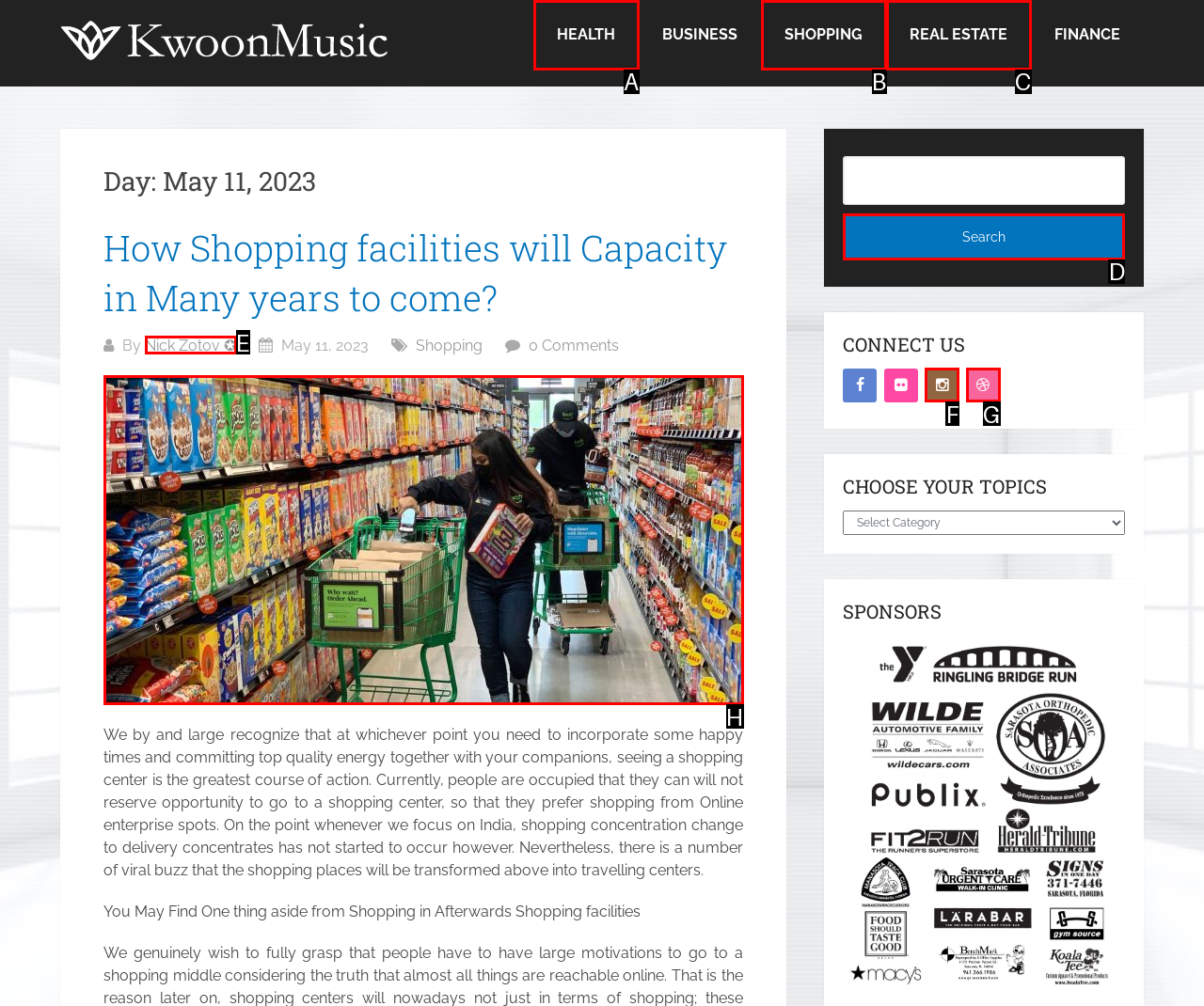Tell me which UI element to click to fulfill the given task: Search for something. Respond with the letter of the correct option directly.

D